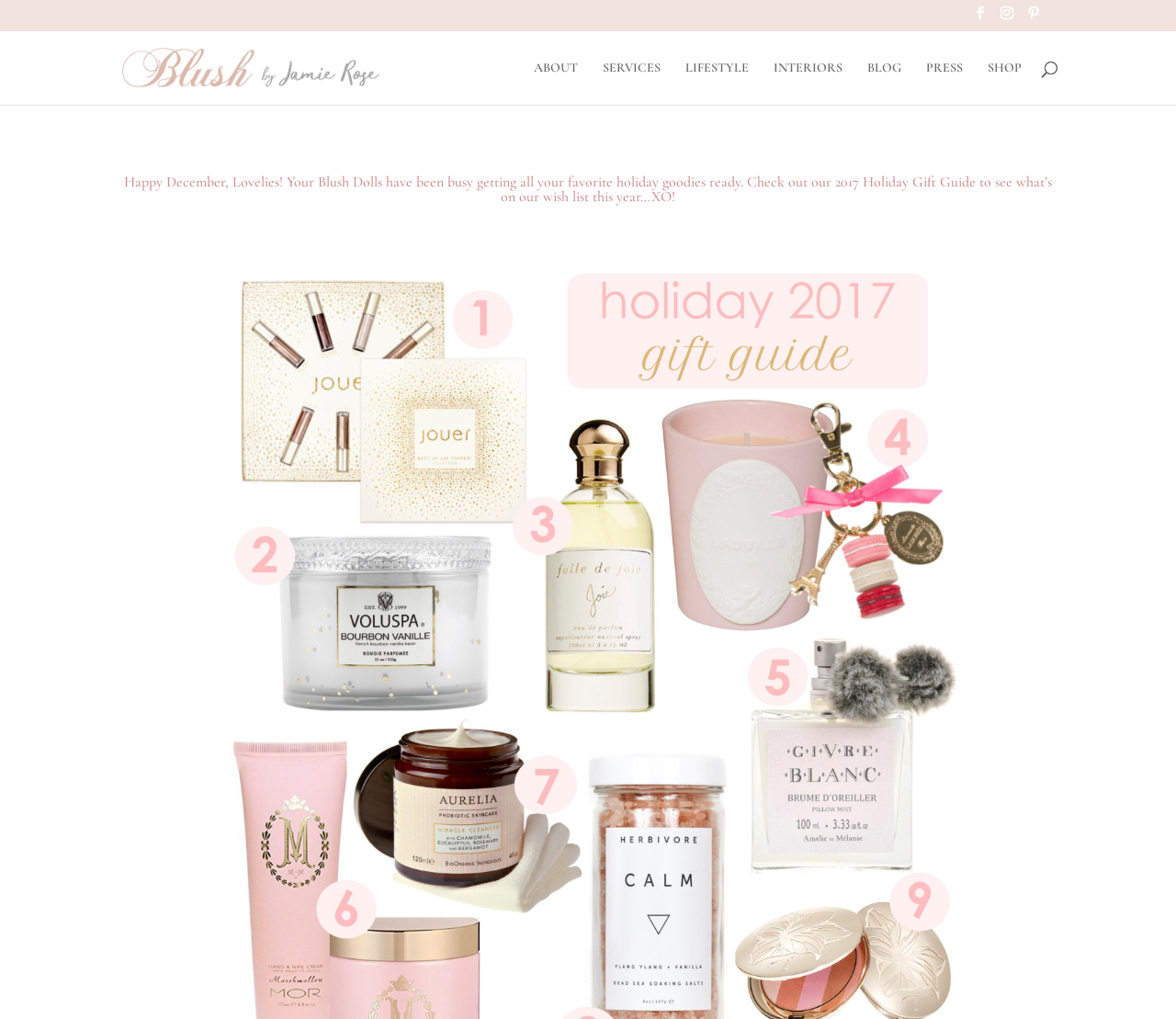Please provide the bounding box coordinates for the element that needs to be clicked to perform the following instruction: "Go to the BLOG page". The coordinates should be given as four float numbers between 0 and 1, i.e., [left, top, right, bottom].

[0.738, 0.06, 0.766, 0.102]